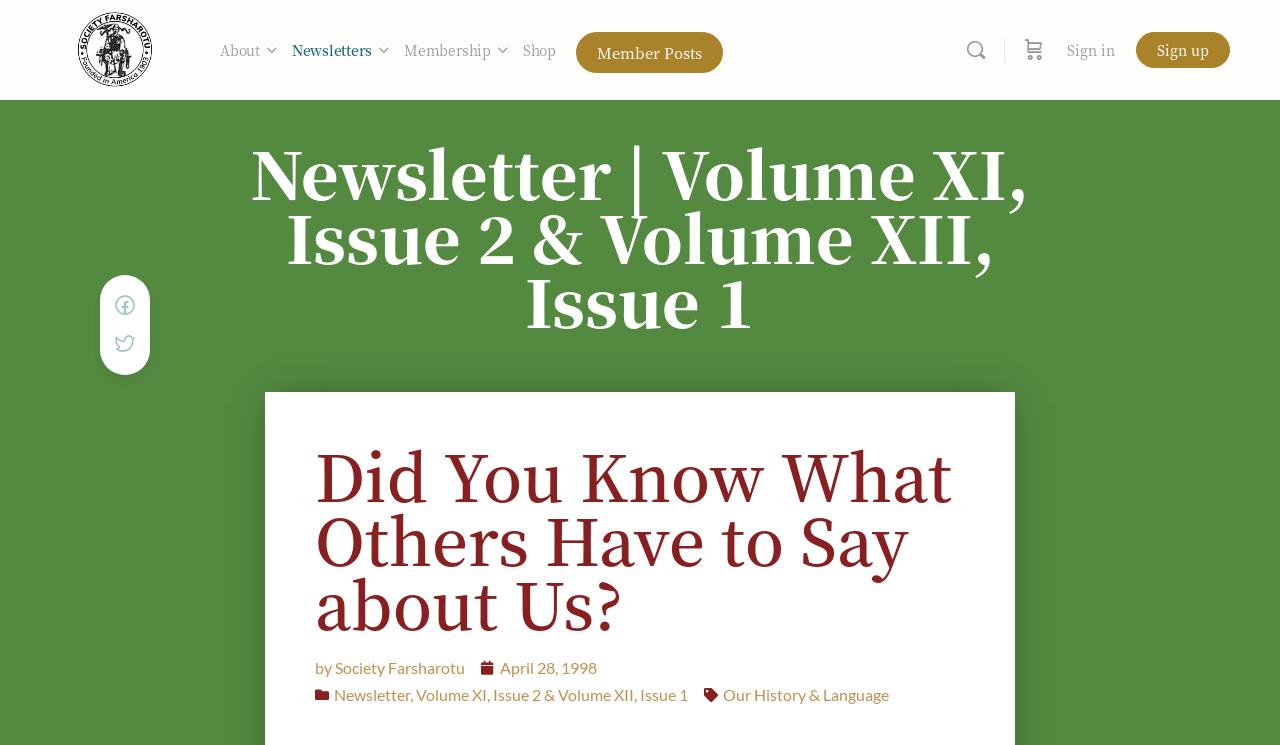What is the name of the society?
Observe the image and answer the question with a one-word or short phrase response.

Aromanian Cultural Society Farsharotu